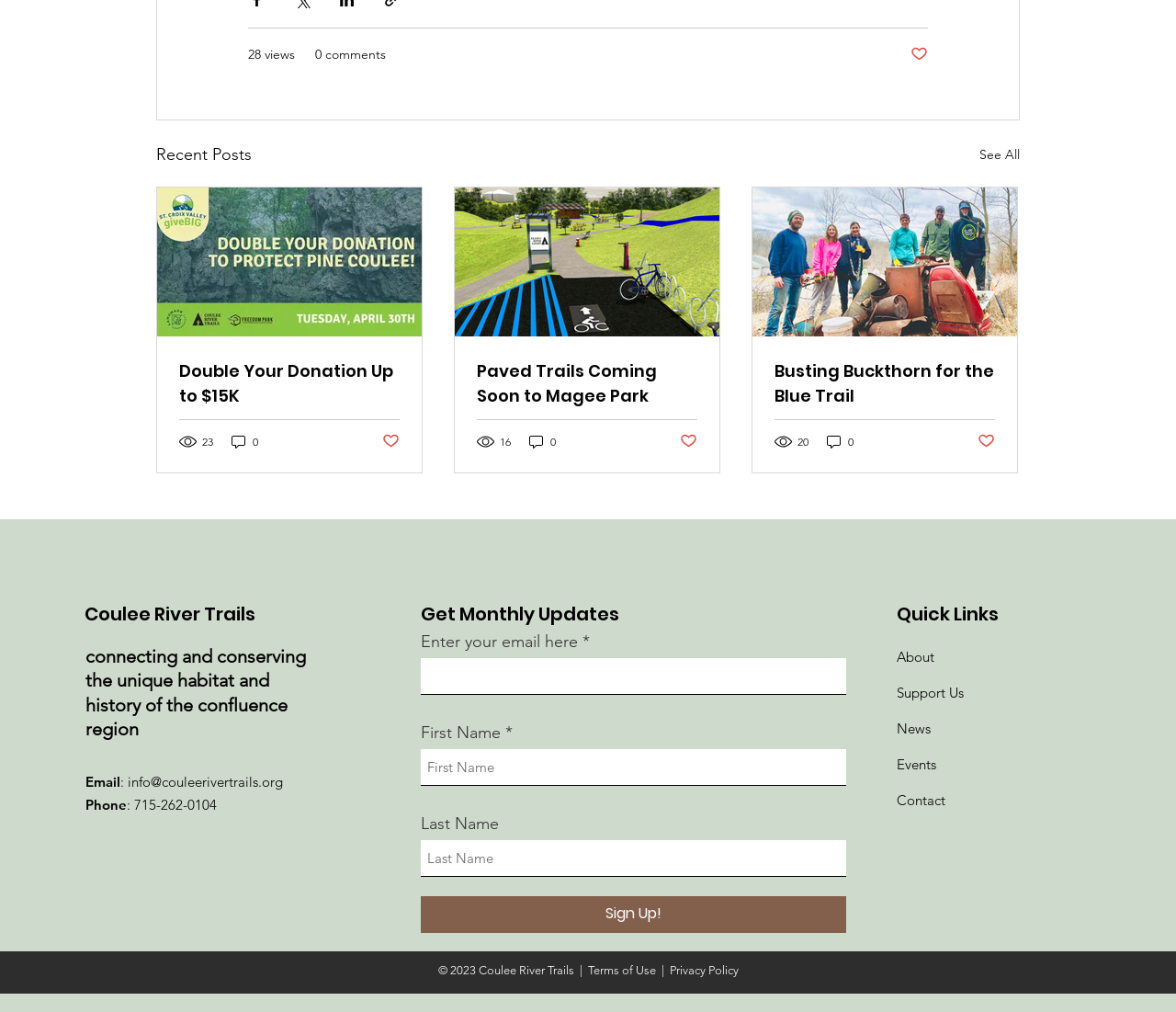Locate the bounding box for the described UI element: "Support Us". Ensure the coordinates are four float numbers between 0 and 1, formatted as [left, top, right, bottom].

[0.762, 0.675, 0.82, 0.693]